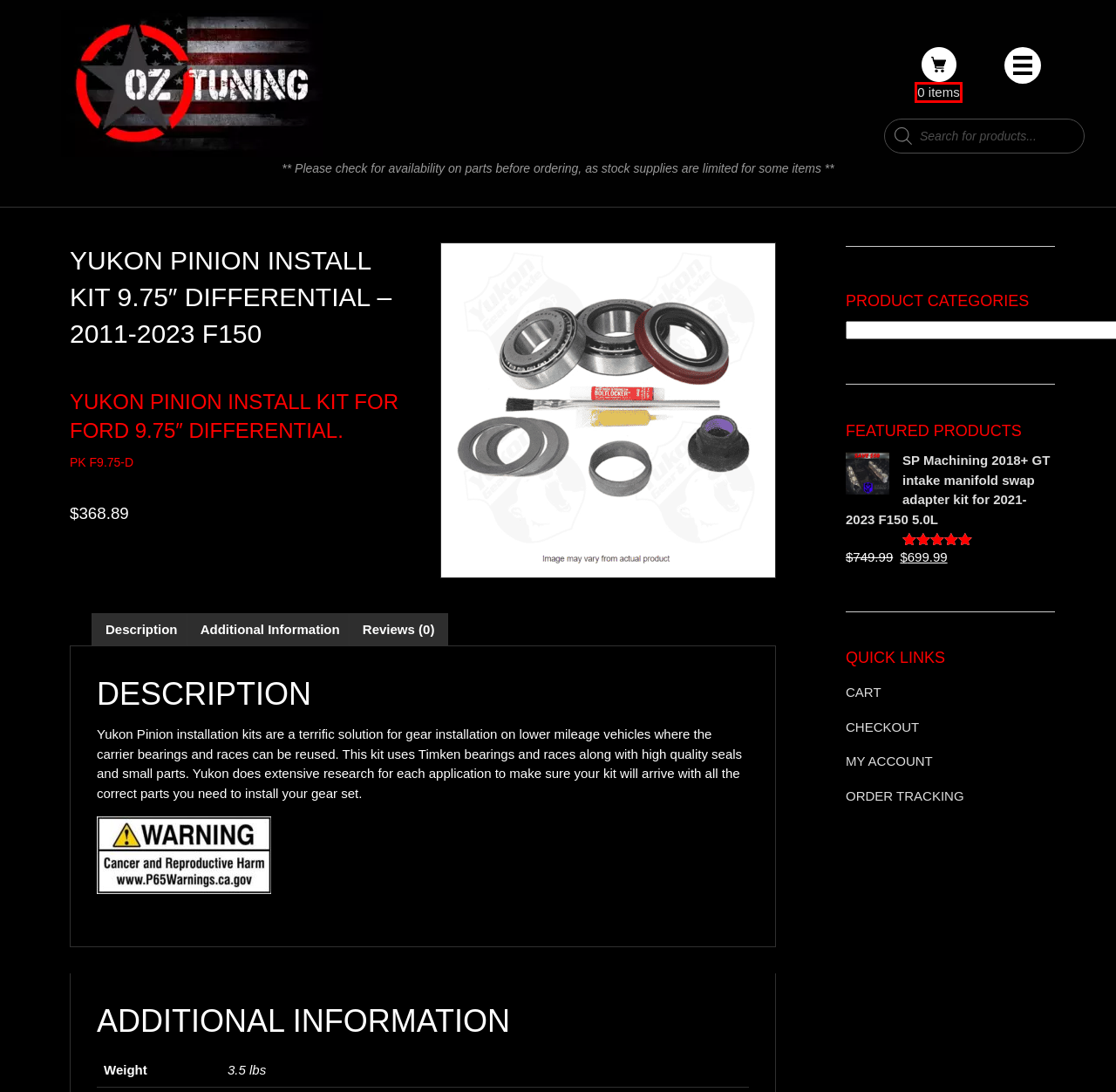Examine the webpage screenshot and identify the UI element enclosed in the red bounding box. Pick the webpage description that most accurately matches the new webpage after clicking the selected element. Here are the candidates:
A. Home - OZ Tuning
B. Cart - OZ Tuning
C. Shop - OZ Tuning
D. Purchasing | Safety | Risks | Modify | OZ Tuning
E. OZ Tuning | Promotions | Specials
F. SP Machining 2018+ GT intake manifold swap adapter kit for 2021-2023 F150 5.0L - OZ Tuning
G. Order Tracking - OZ Tuning
H. My Account - OZ Tuning

C